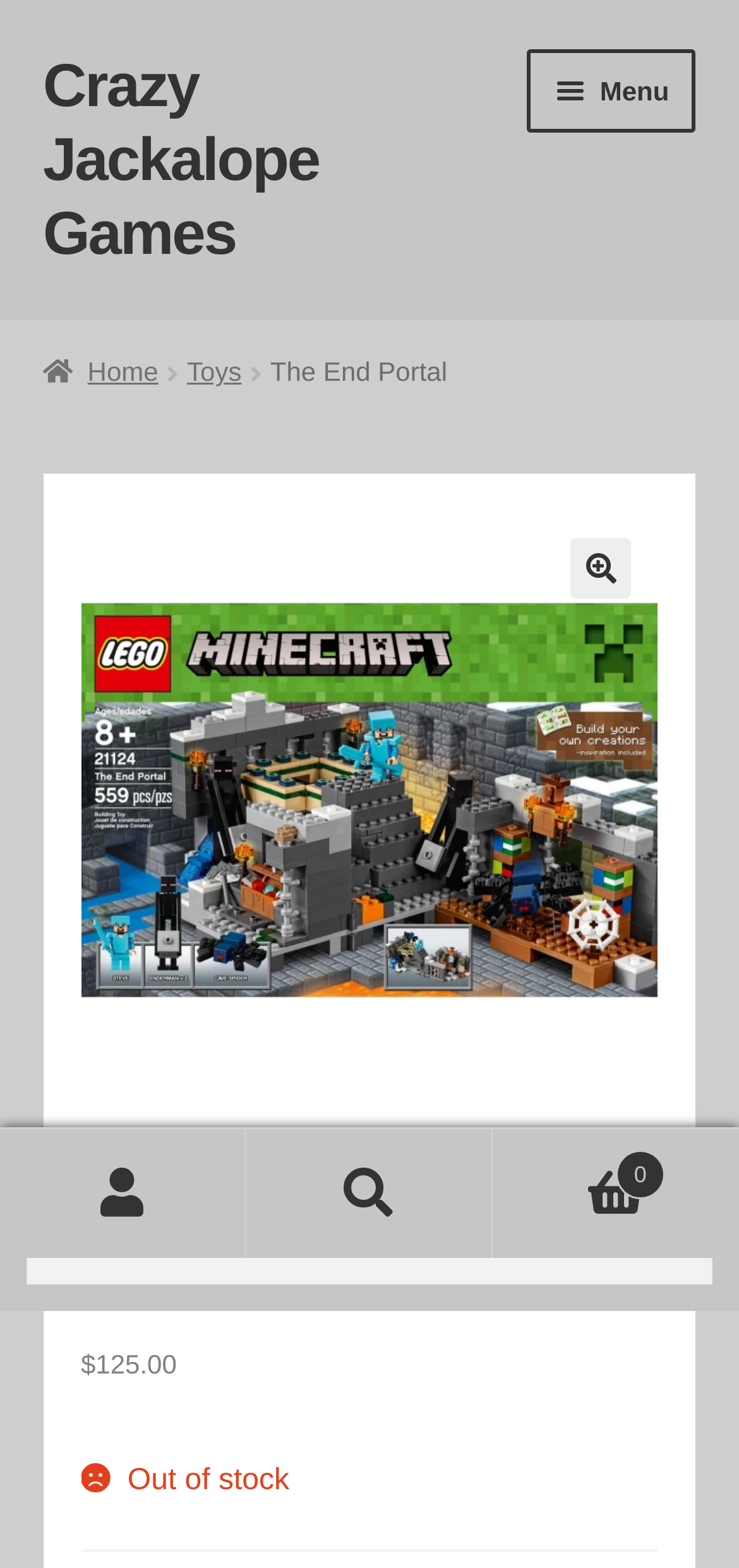What is the price of the product?
Please respond to the question with a detailed and informative answer.

I searched for elements with a dollar sign and found a StaticText element with ID 326, which has the text '$'. Next to it, I found another StaticText element with ID 327, which has the text '125.00'. Therefore, the price of the product is $125.00.